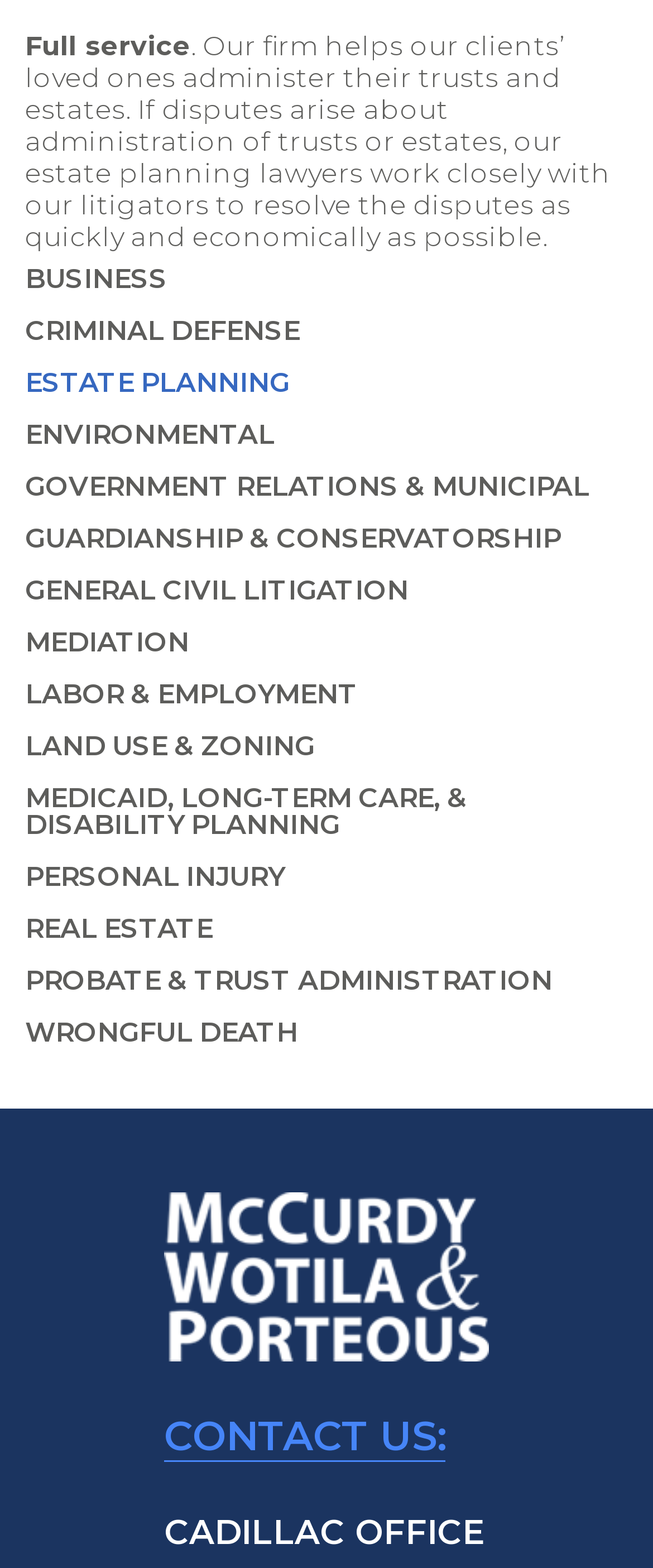Can you determine the bounding box coordinates of the area that needs to be clicked to fulfill the following instruction: "Click on PROBATE & TRUST ADMINISTRATION"?

[0.038, 0.609, 0.962, 0.642]